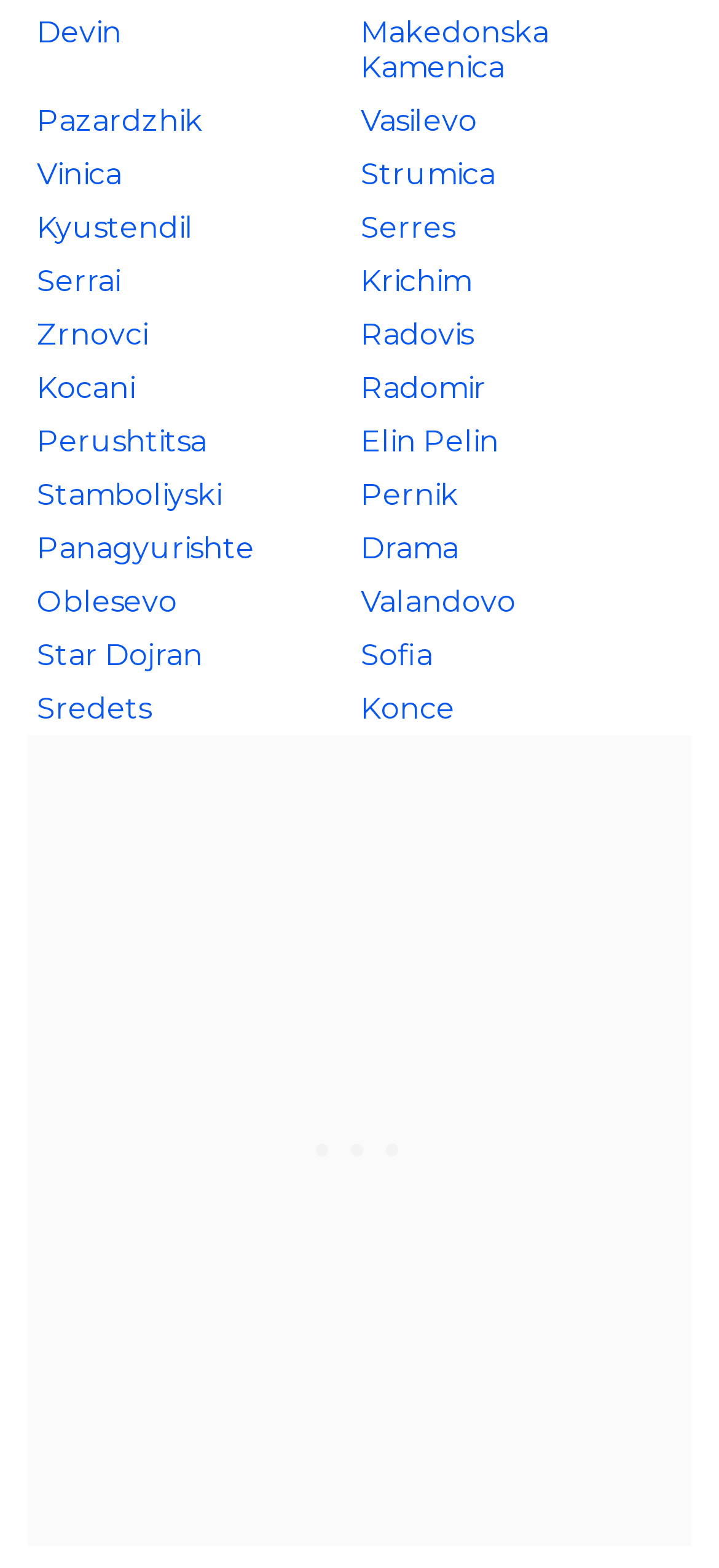From the webpage screenshot, identify the region described by Bosnia and Herzegovina. Provide the bounding box coordinates as (top-left x, top-left y, bottom-right x, bottom-right y), with each value being a floating point number between 0 and 1.

[0.051, 0.598, 0.313, 0.642]